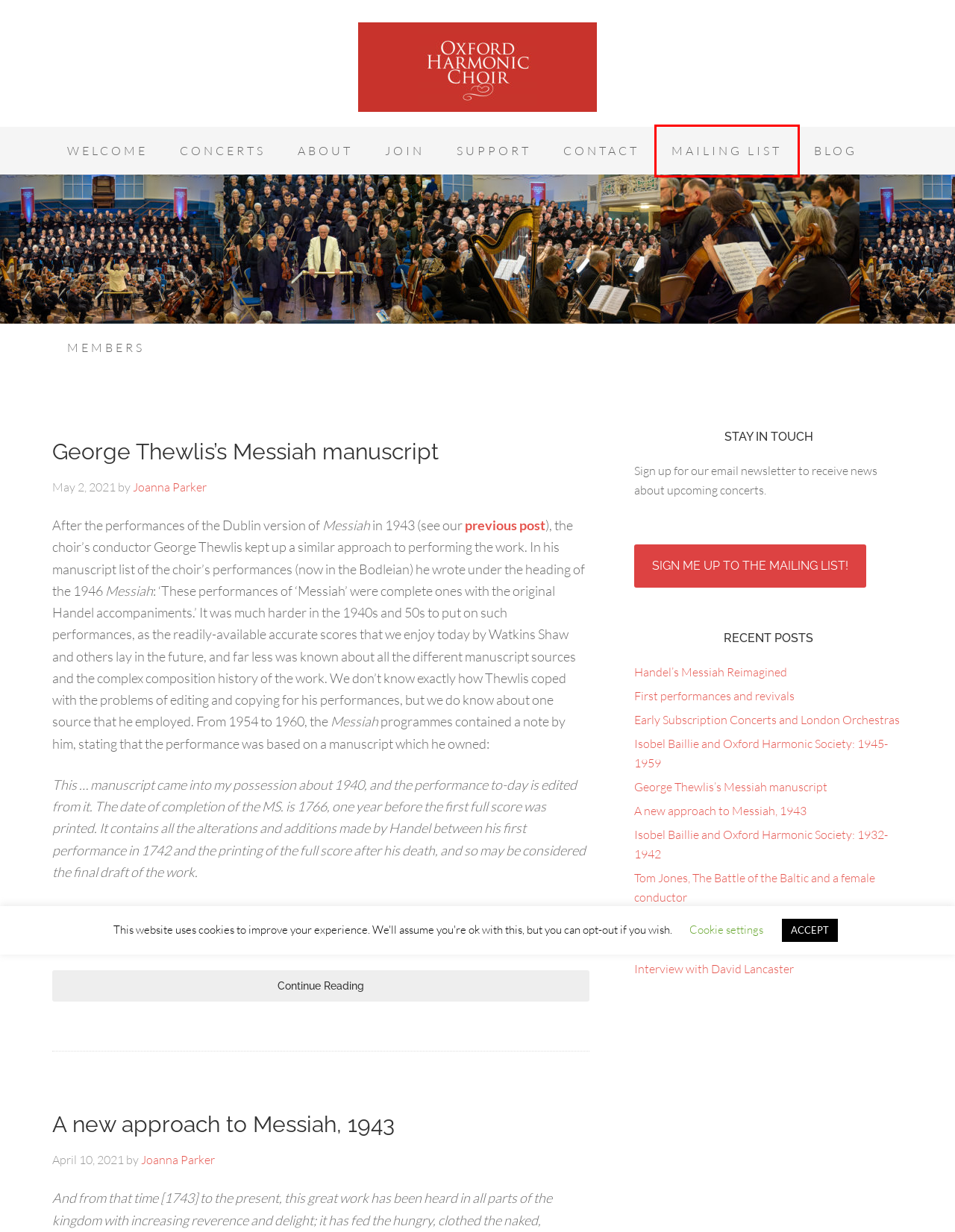You are given a screenshot of a webpage with a red rectangle bounding box around a UI element. Select the webpage description that best matches the new webpage after clicking the element in the bounding box. Here are the candidates:
A. JOIN OUR MAILING LIST
B. Isobel Baillie and Oxford Harmonic Society: 1932-1942
C. Early Subscription Concerts and London Orchestras
D. MEMBERS
E. Isobel Baillie and Oxford Harmonic Society: 1945-1959
F. Bruch’s Odysseus
G. First performances and revivals
H. INTERVIEW WITH DAVID LANCASTER

A